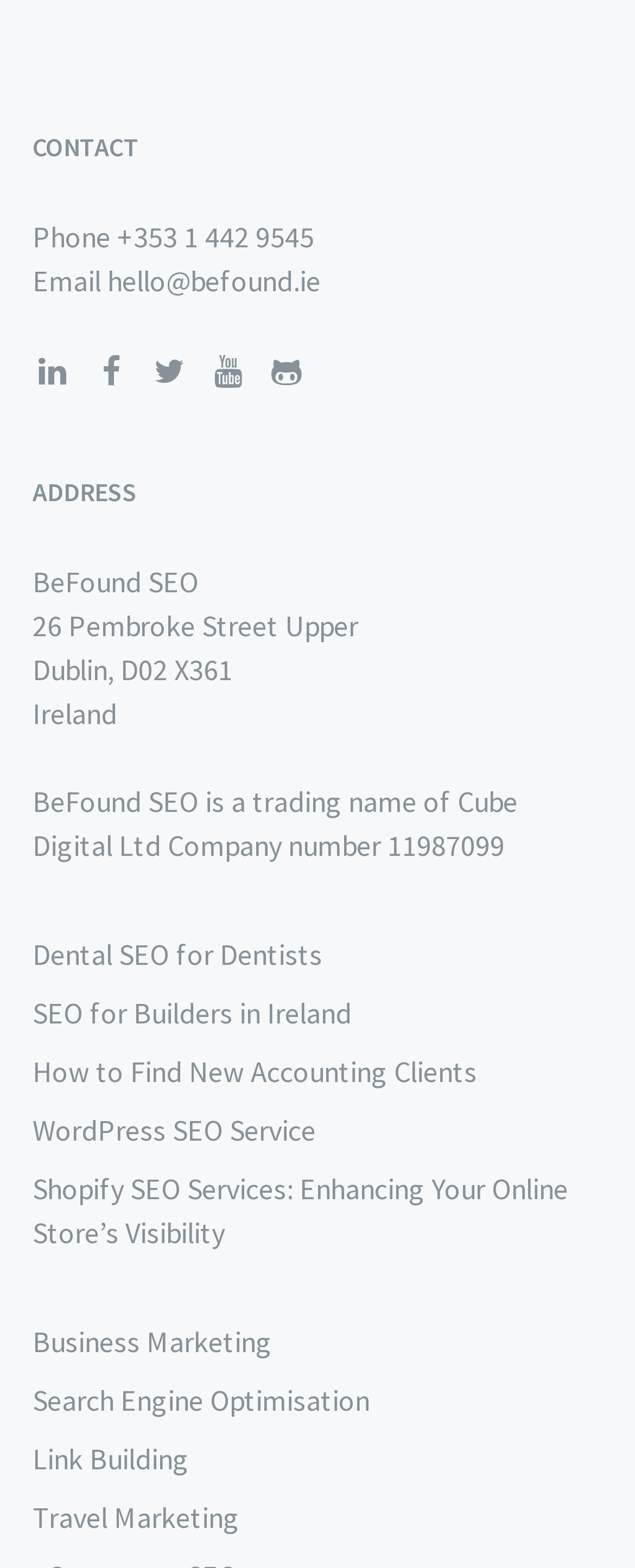Please answer the following question using a single word or phrase: 
How many service links are there?

8